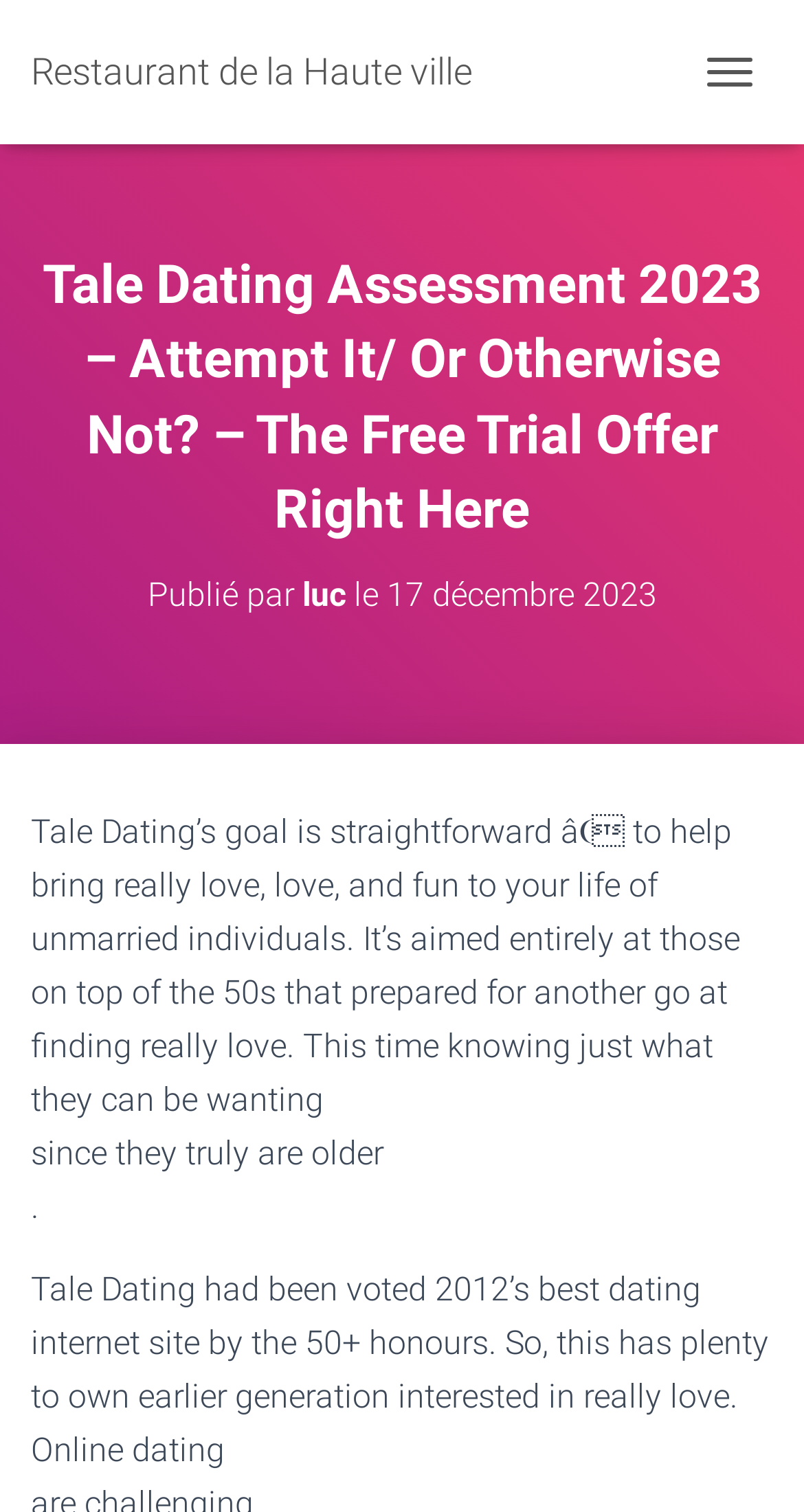What is the age group targeted by Tale Dating? Examine the screenshot and reply using just one word or a brief phrase.

Above 50